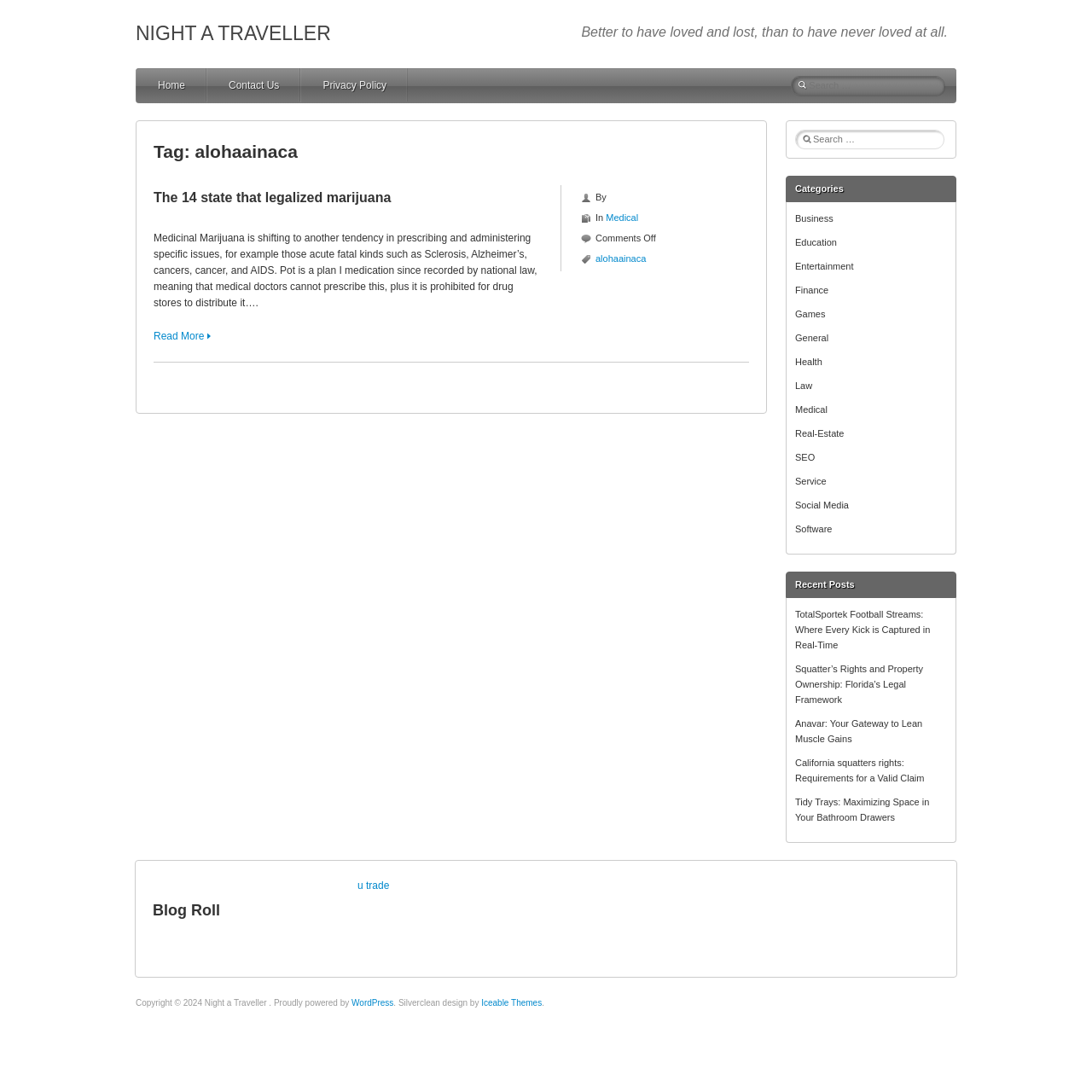Identify the bounding box of the UI component described as: "Night a Traveller".

[0.124, 0.02, 0.303, 0.043]